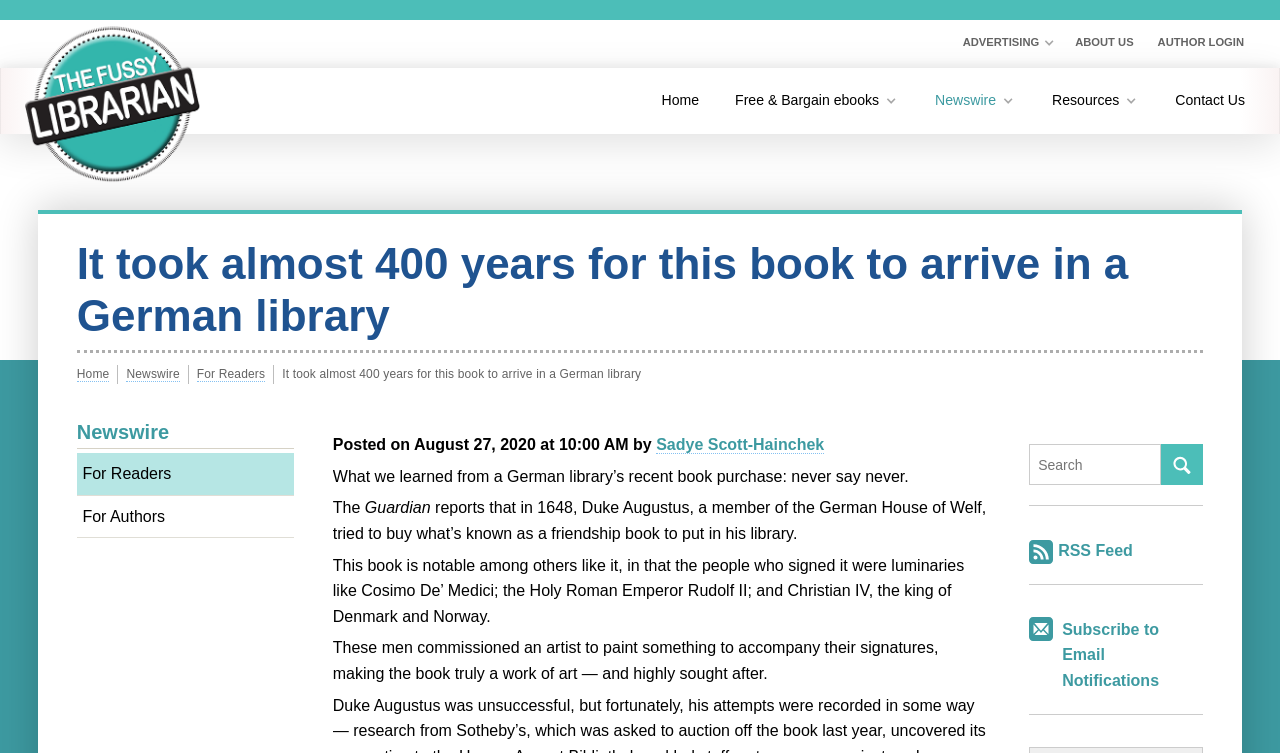Extract the main headline from the webpage and generate its text.

It took almost 400 years for this book to arrive in a German library